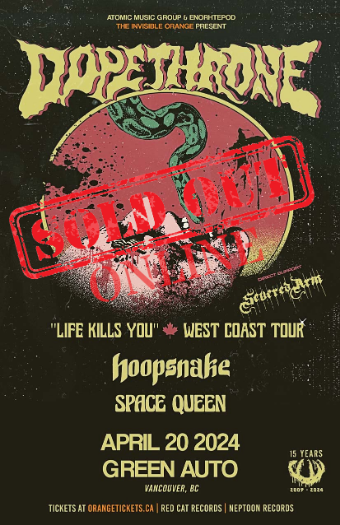Create a detailed narrative of what is happening in the image.

This vibrant promotional poster showcases the metal band DOPETHRONE, announcing their "Life Kills You" West Coast Tour alongside support acts Severed Arm, Hoopsnake, and Space Queen. Prominently displayed at the top, the band's name is rendered in bold, stylized lettering, setting a dynamic tone. A striking red "SOLD OUT ONLINE" stamp overlays the design, indicating the high demand for tickets. Below the artwork, details of the event are highlighted: it will take place on April 20, 2024, at Green Auto in Vancouver, BC. The poster creatively incorporates imagery that resonates with the metal genre, further enhancing its appeal. Fans are urged to visit the website for ticket options and additional information, reinforcing the band's connection to their audience and the music community.